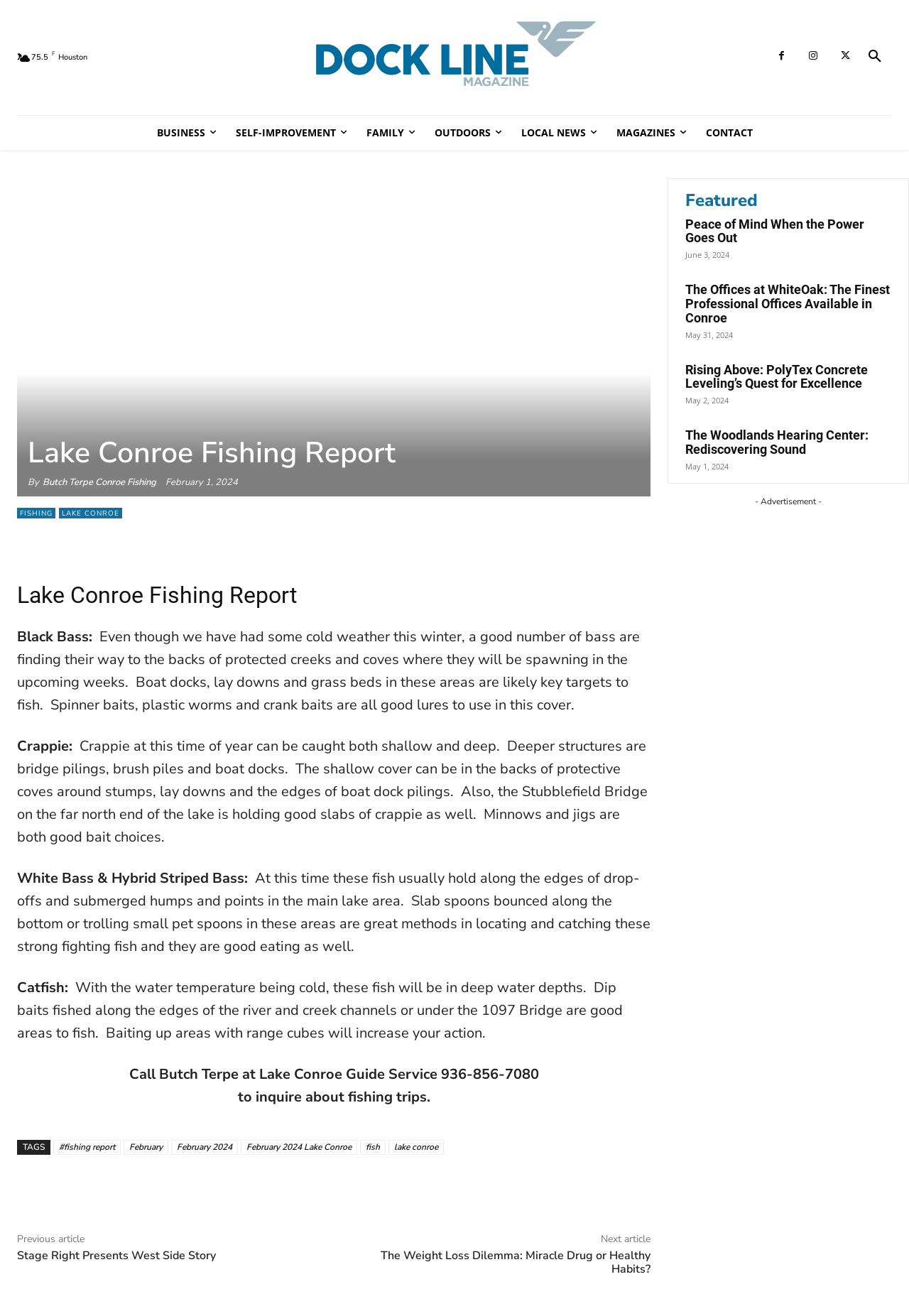Determine the title of the webpage and give its text content.

Lake Conroe Fishing Report